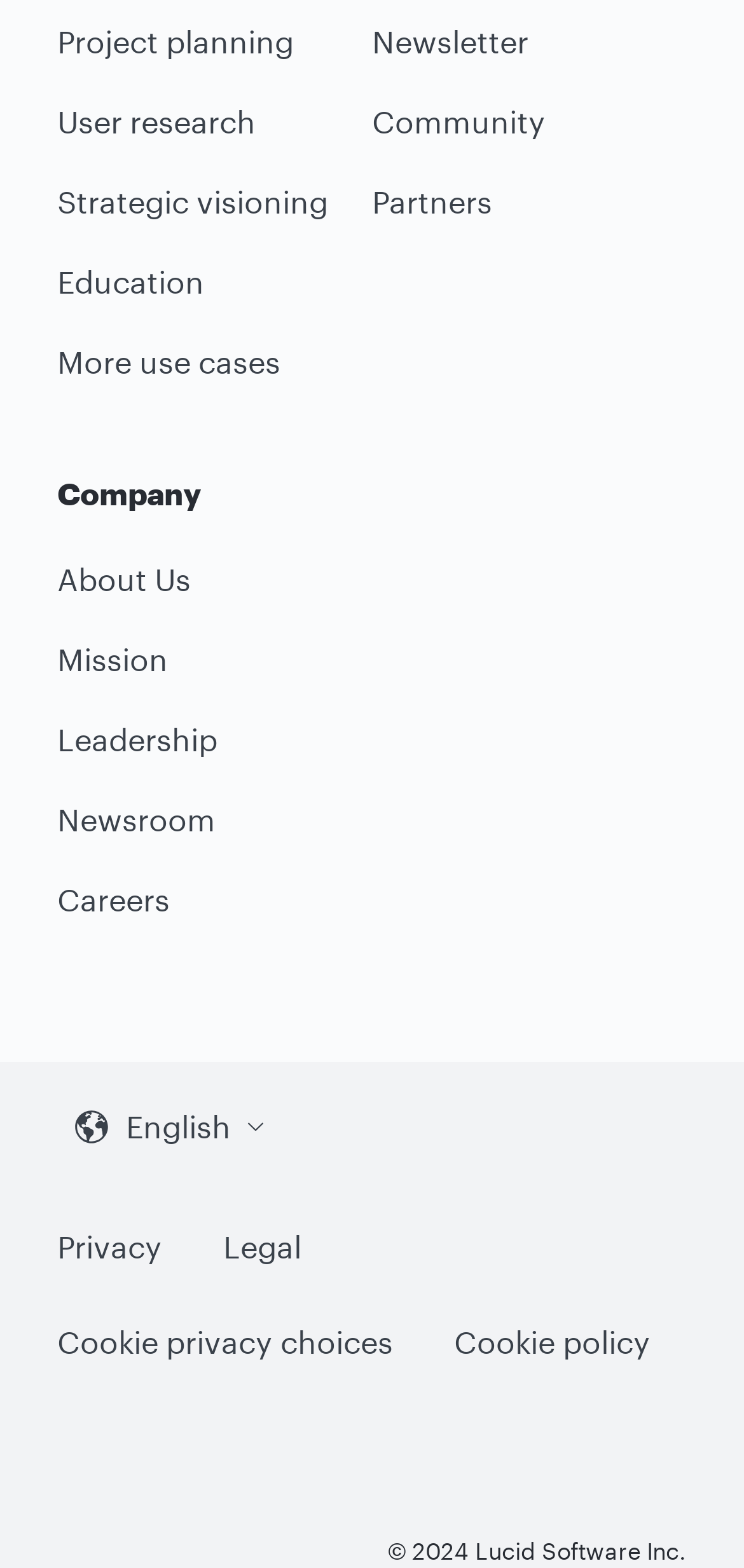Please specify the bounding box coordinates of the element that should be clicked to execute the given instruction: 'Read the Privacy policy'. Ensure the coordinates are four float numbers between 0 and 1, expressed as [left, top, right, bottom].

[0.077, 0.77, 0.218, 0.821]